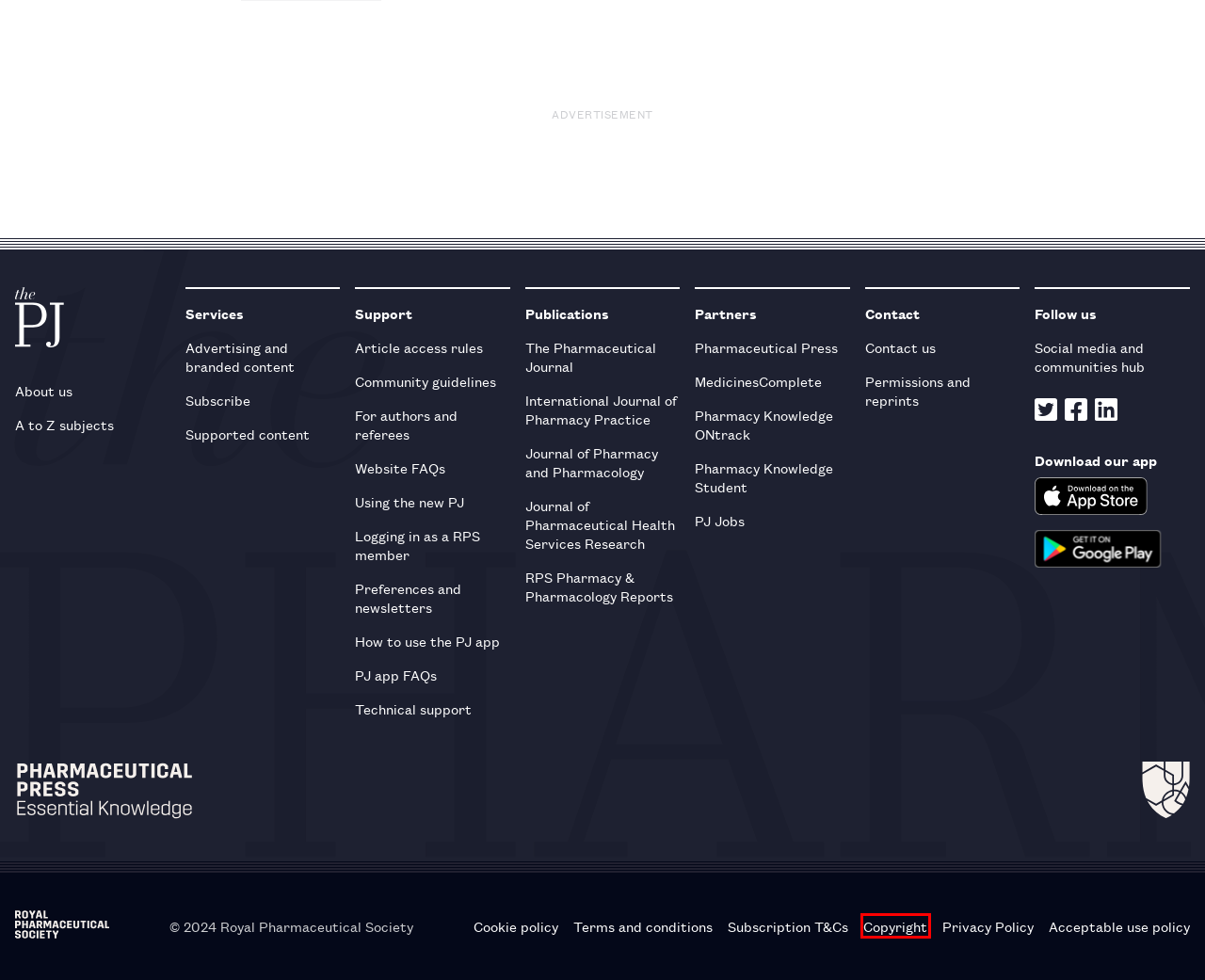Look at the given screenshot of a webpage with a red rectangle bounding box around a UI element. Pick the description that best matches the new webpage after clicking the element highlighted. The descriptions are:
A. Cookie policy - The Pharmaceutical Journal
B. General Instructions | Journal of Pharmacy and Pharmacology | Oxford Academic
C. PJ app FAQs - The Pharmaceutical Journal
D. ‎Pharmaceutical Journal on the App Store
E. Contact us - The Pharmaceutical Journal
F. Copyright - The Pharmaceutical Journal
G. Personalised learning for tomorrow's pharmacists - Pharmacy Knowledge Student
H. Using the new PJ - The Pharmaceutical Journal

F